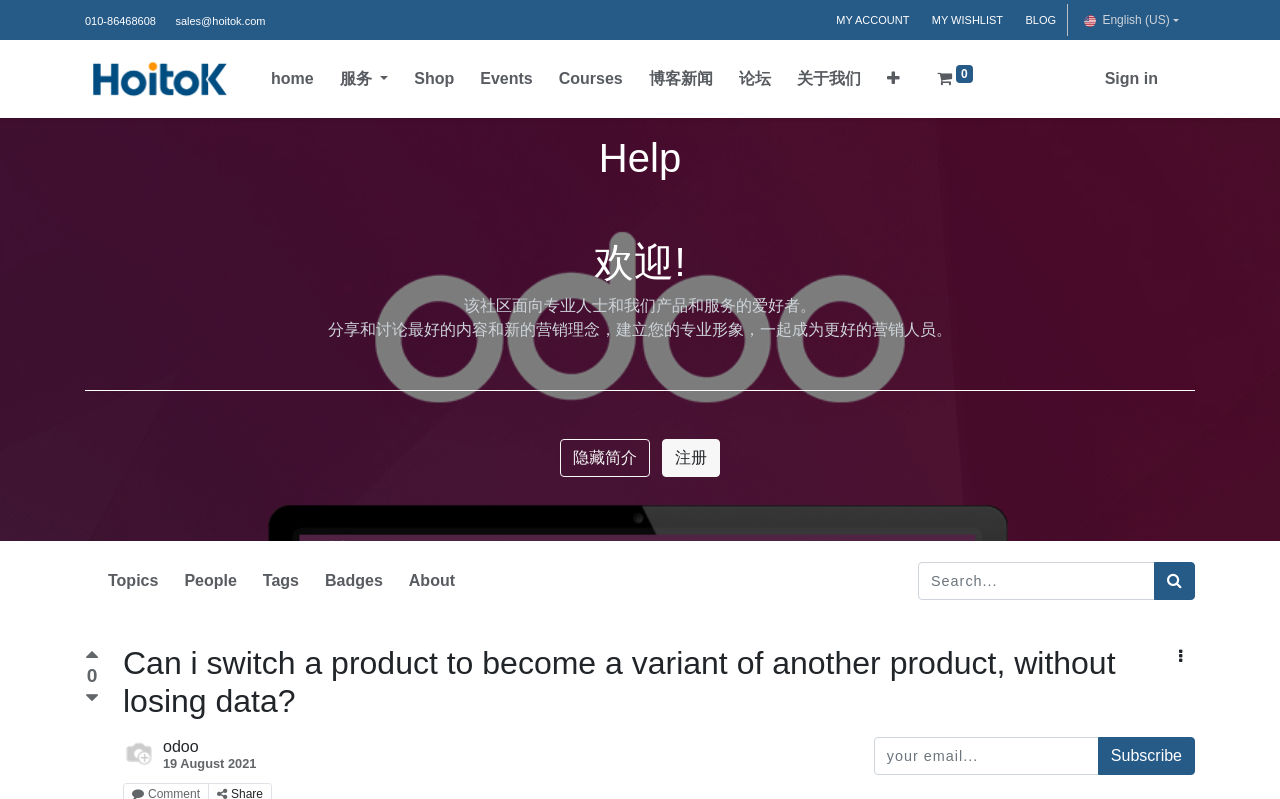What is the purpose of this community?
Please answer the question with a detailed response using the information from the screenshot.

I found the purpose of this community by reading the static text on the page, which says '该社区面向专业人士和我们产品和服务的爱好者。' This translates to 'This community is for professionals and enthusiasts of our products and services.'